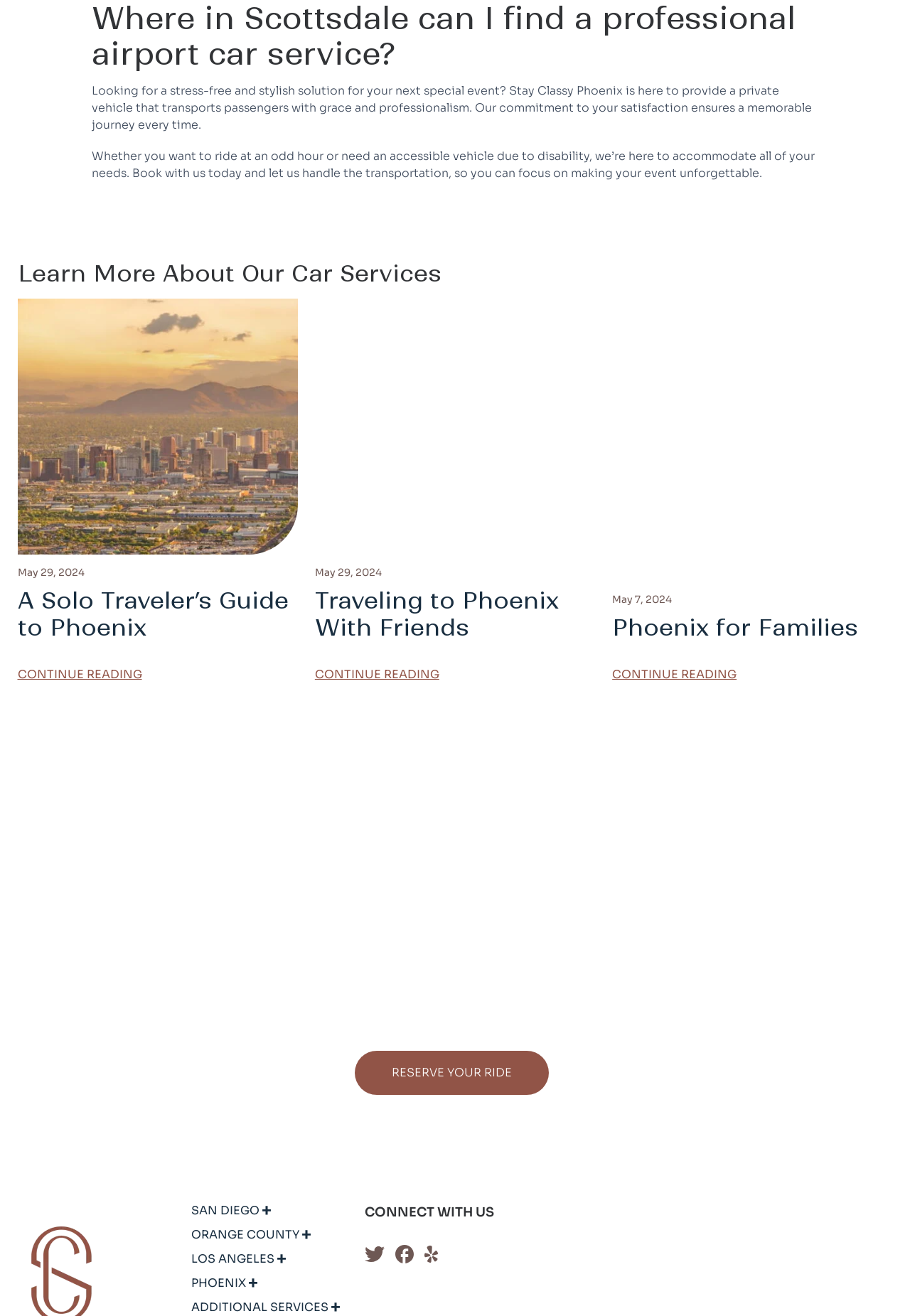From the webpage screenshot, identify the region described by title="Twitter". Provide the bounding box coordinates as (top-left x, top-left y, bottom-right x, bottom-right y), with each value being a floating point number between 0 and 1.

[0.4, 0.947, 0.422, 0.958]